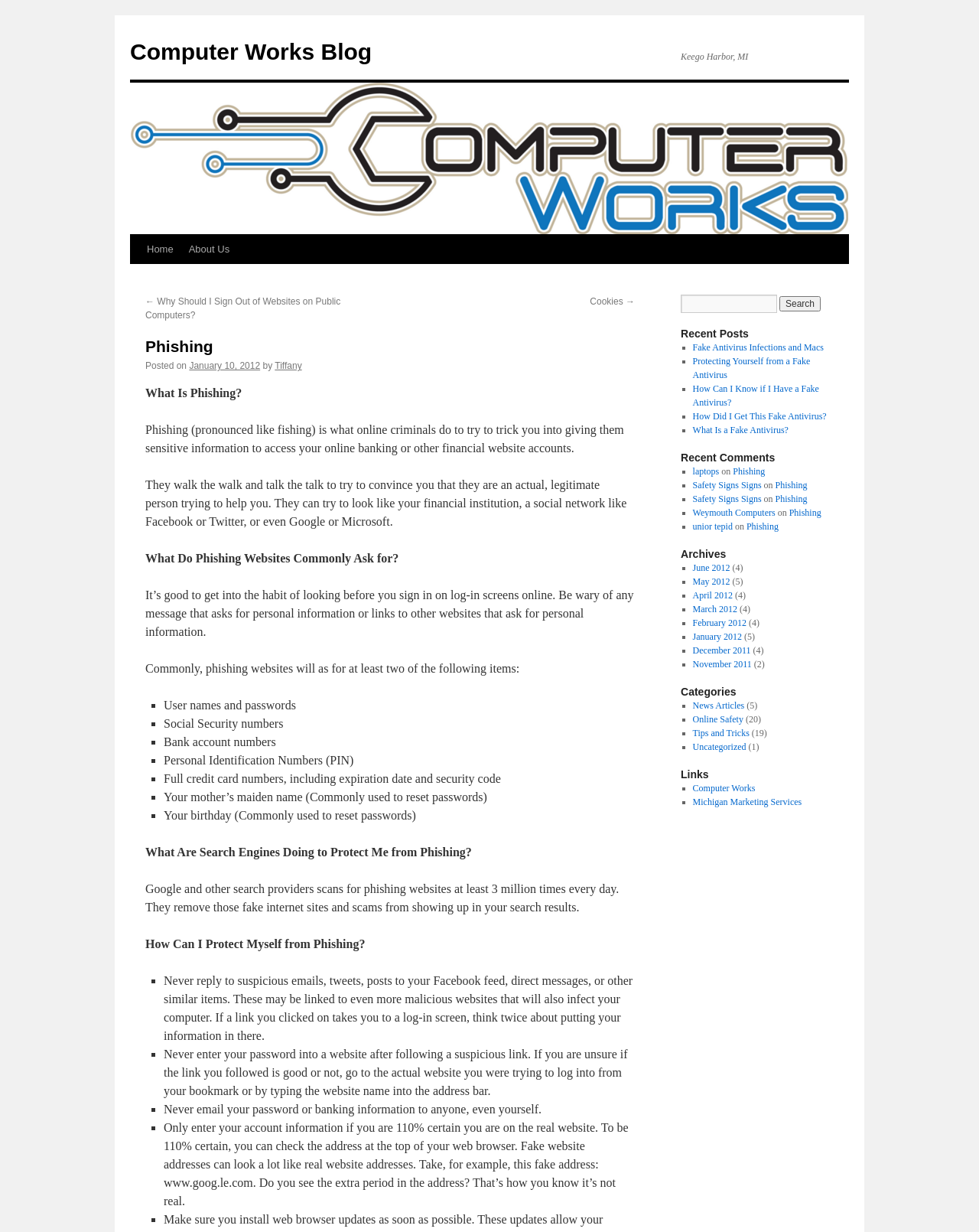Give the bounding box coordinates for the element described by: "https://www.straffordpub.com/products/back-to-business-in-iran-after-the-nuclear-deal-maximizing-opportunity-and-minimizing-liability-risks-2015-10-13".

None